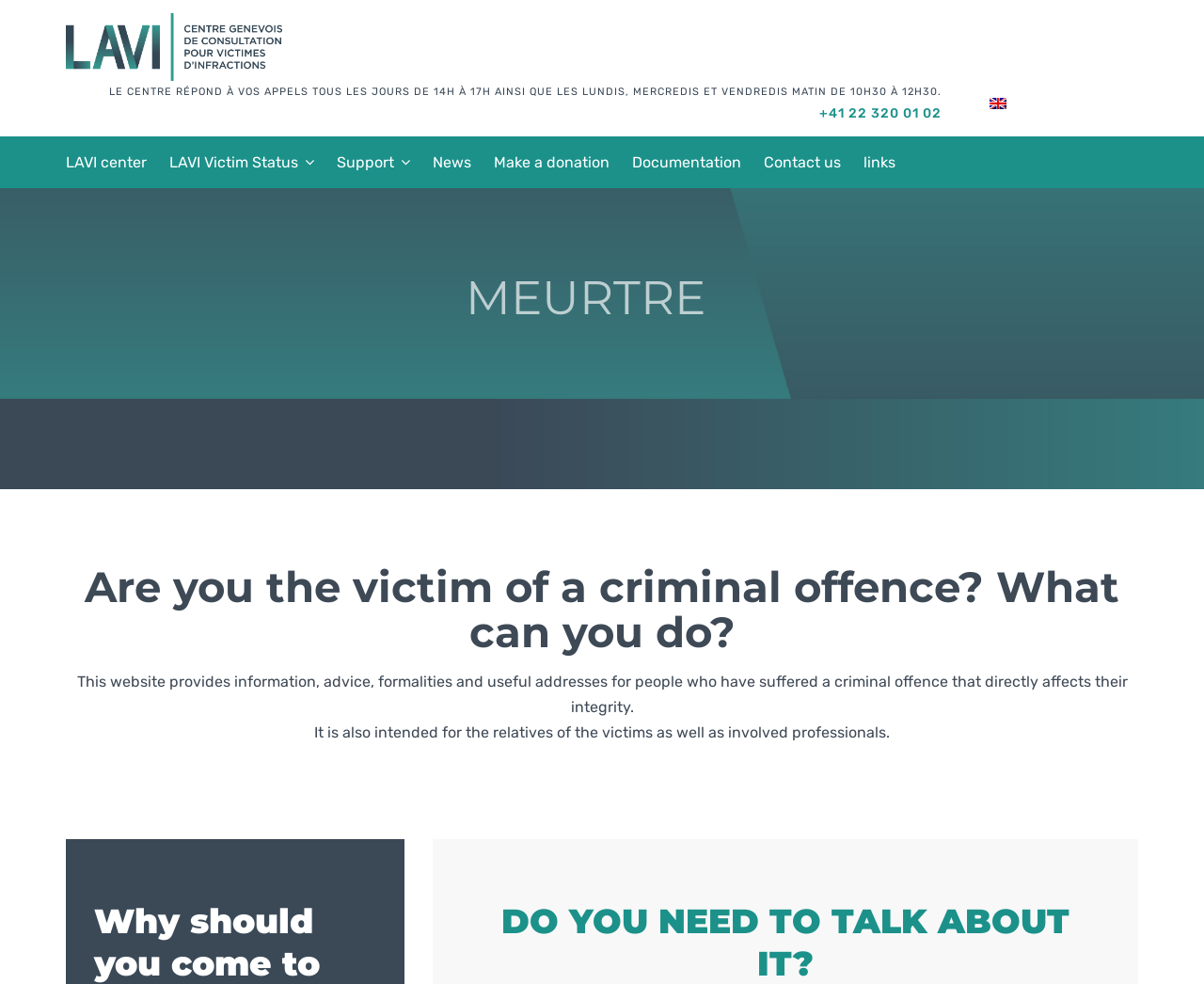Who is the website intended for?
Analyze the screenshot and provide a detailed answer to the question.

I found the target audience by reading the static text elements that describe the website's content, which mentions it's intended for people who have suffered a criminal offence, their relatives, and involved professionals.